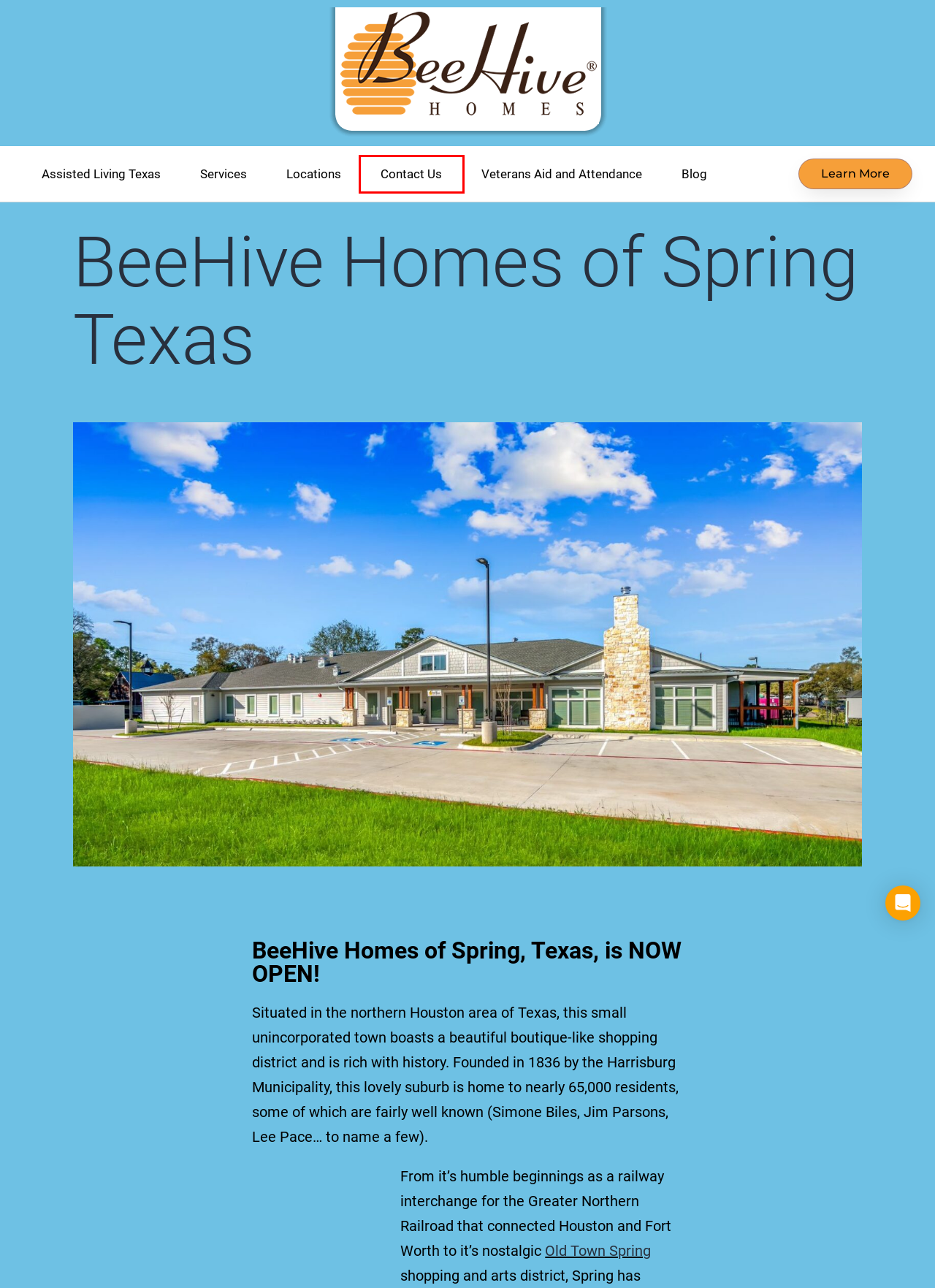Please examine the screenshot provided, which contains a red bounding box around a UI element. Select the webpage description that most accurately describes the new page displayed after clicking the highlighted element. Here are the candidates:
A. Services - Beehive Homes of Texas
B. Assisted Living Archives - Beehive Homes of Texas
C. OTS Depot - Old Town Spring
D. Veterans Aid and Attendance - Beehive Homes of Texas
E. Blog - Beehive Homes of Texas
F. Contact Us - Beehive Homes of Texas
G. Locations - Beehive Homes of Texas
H. Assisted Living Texas - Beehive Homes of Texas - Quality Senior Living

F